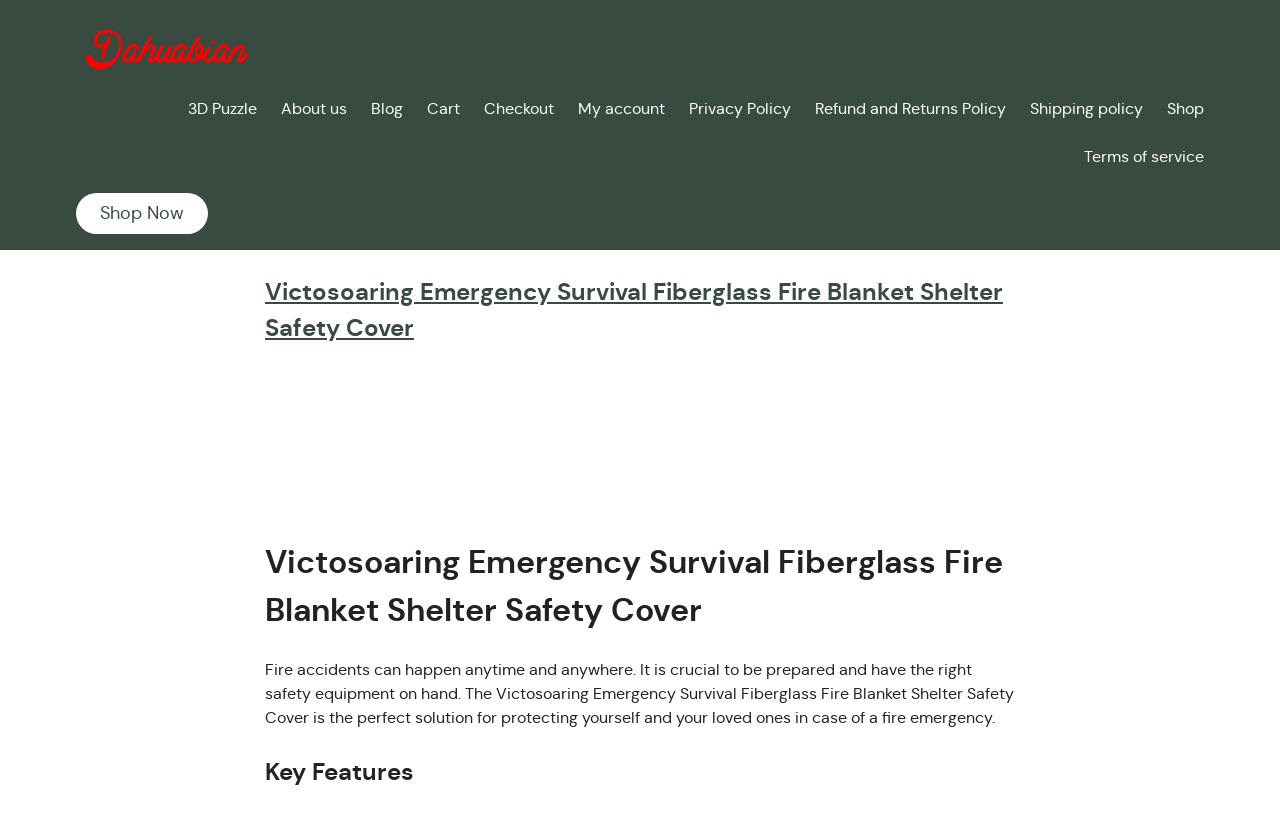Elaborate on the information and visuals displayed on the webpage.

The webpage is about the Victosoaring Emergency Survival Fiberglass Fire Blanket Shelter Safety Cover, a product designed for fire safety and emergency situations. At the top left corner, there is a logo of "Dahuabian" with a link to the brand's page. Next to it, there is a navigation menu with links to various sections of the website, including "3D Puzzle", "About us", "Blog", and more.

Below the navigation menu, there is a prominent call-to-action button "Shop Now" on the left side. On the right side, there is a heading that displays the product name, "Victosoaring Emergency Survival Fiberglass Fire Blanket Shelter Safety Cover", which is also a link to the product page.

Further down, there is a brief introduction to the product, explaining the importance of having safety equipment in case of fire emergencies. This text is followed by a heading "Key Features", which suggests that the product's features will be listed below.

There are no images on the page apart from the "Dahuabian" logo. The overall layout is organized, with clear headings and concise text, making it easy to navigate and understand the product's purpose.